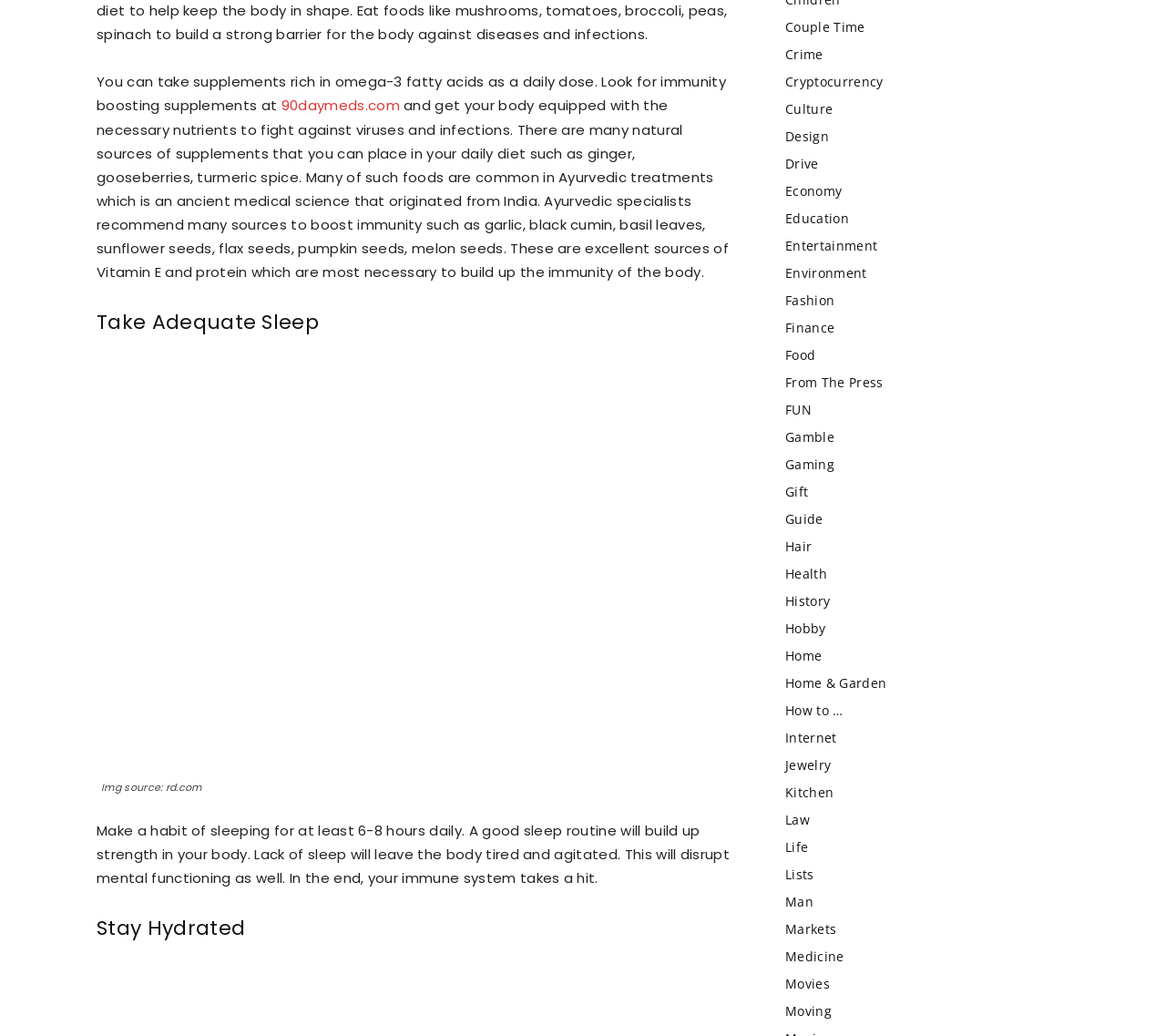Identify the bounding box coordinates of the element to click to follow this instruction: 'Click the link to Medicine'. Ensure the coordinates are four float values between 0 and 1, provided as [left, top, right, bottom].

[0.673, 0.914, 0.724, 0.931]